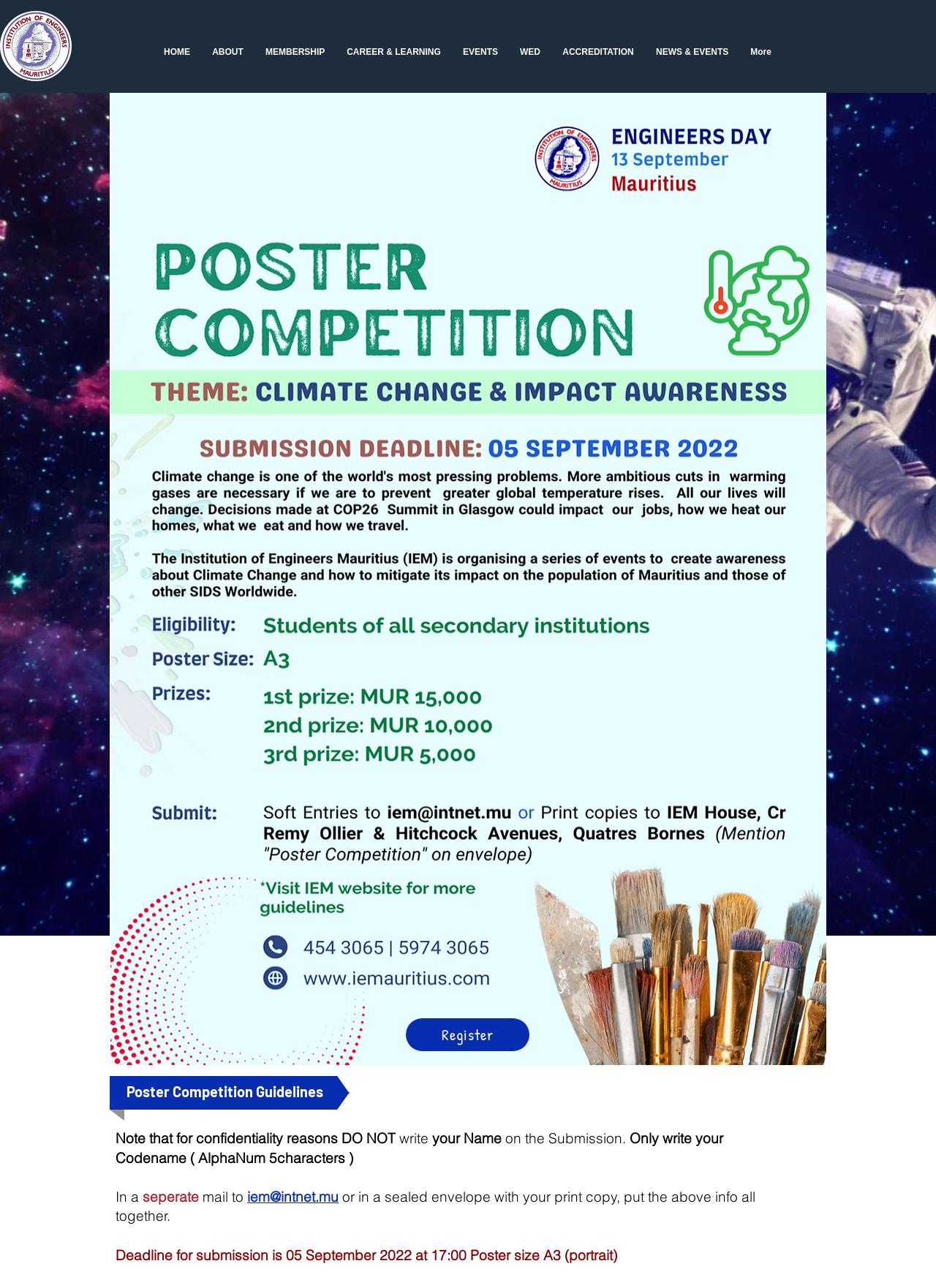What is the purpose of the webpage?
Look at the image and answer the question with a single word or phrase.

Poster competition